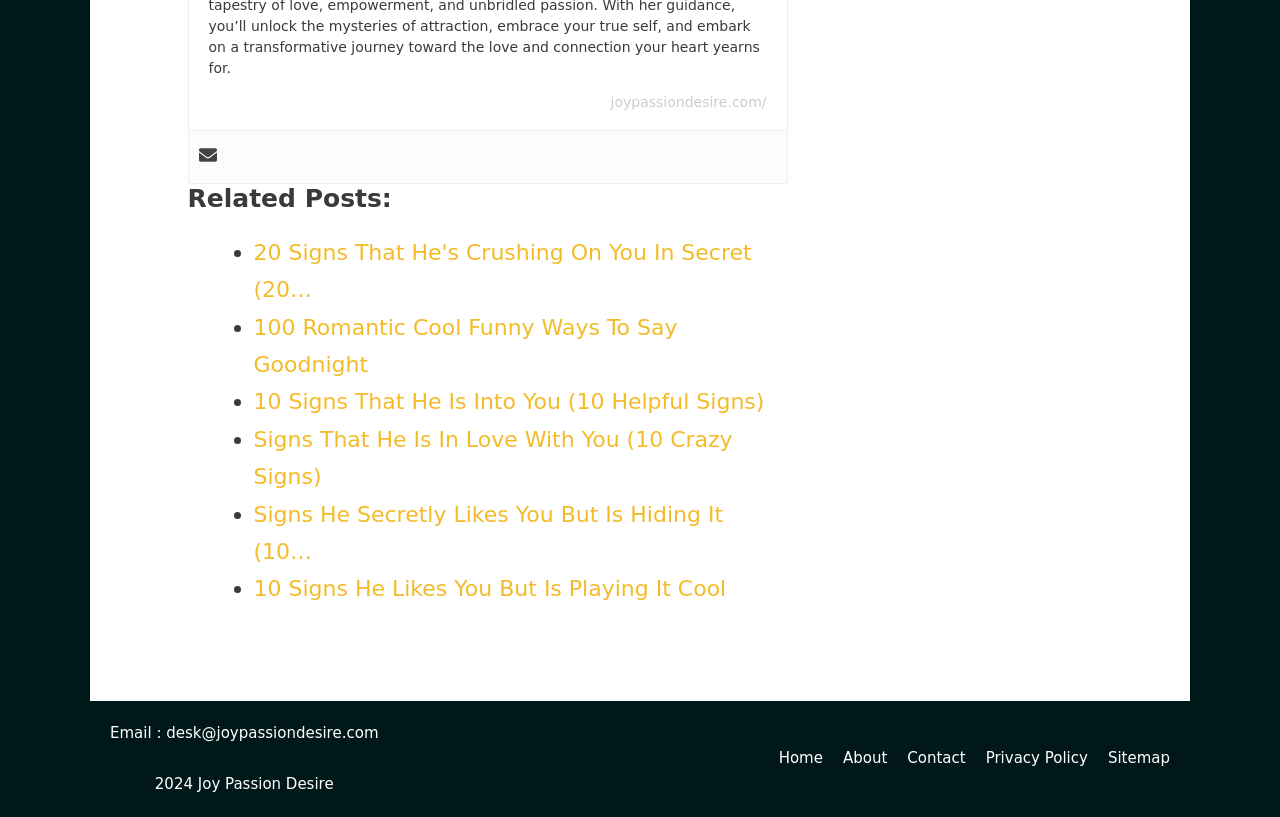Provide the bounding box coordinates for the area that should be clicked to complete the instruction: "check related posts".

[0.146, 0.225, 0.615, 0.262]